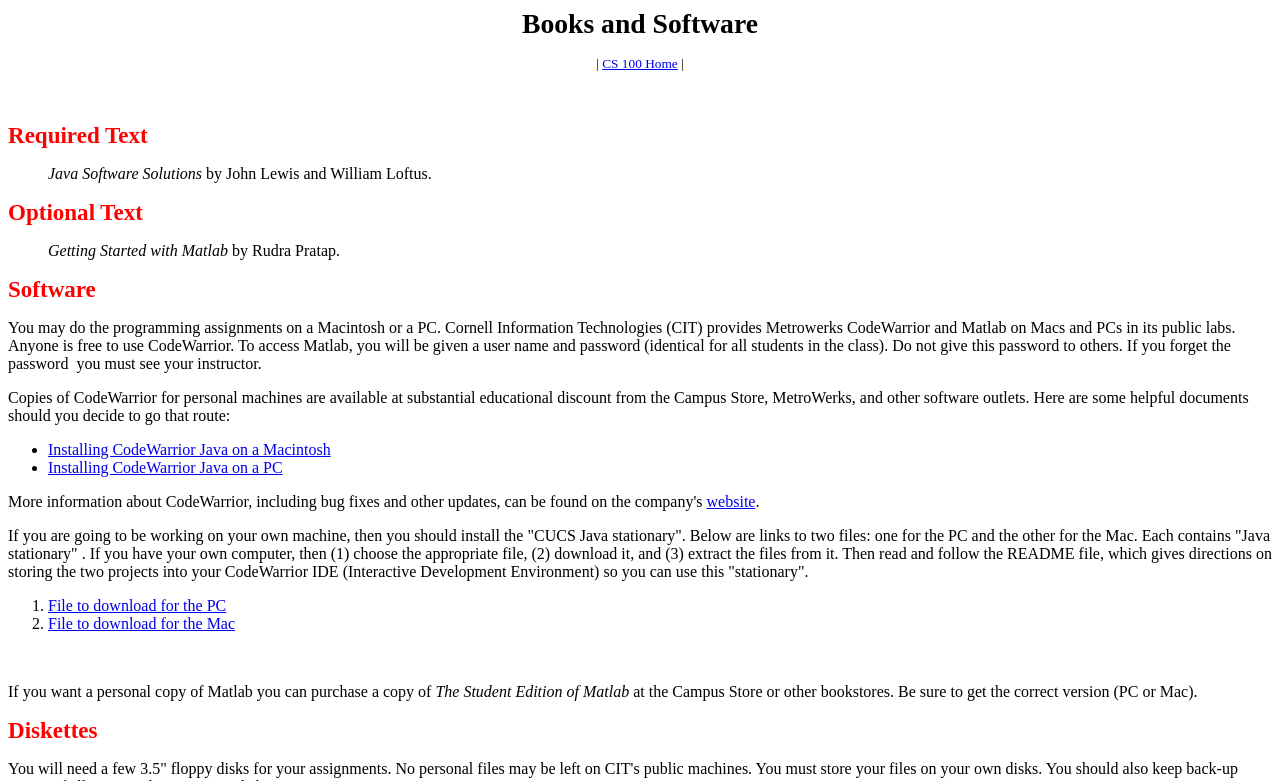Determine the bounding box coordinates for the UI element matching this description: "website".

[0.552, 0.631, 0.59, 0.653]